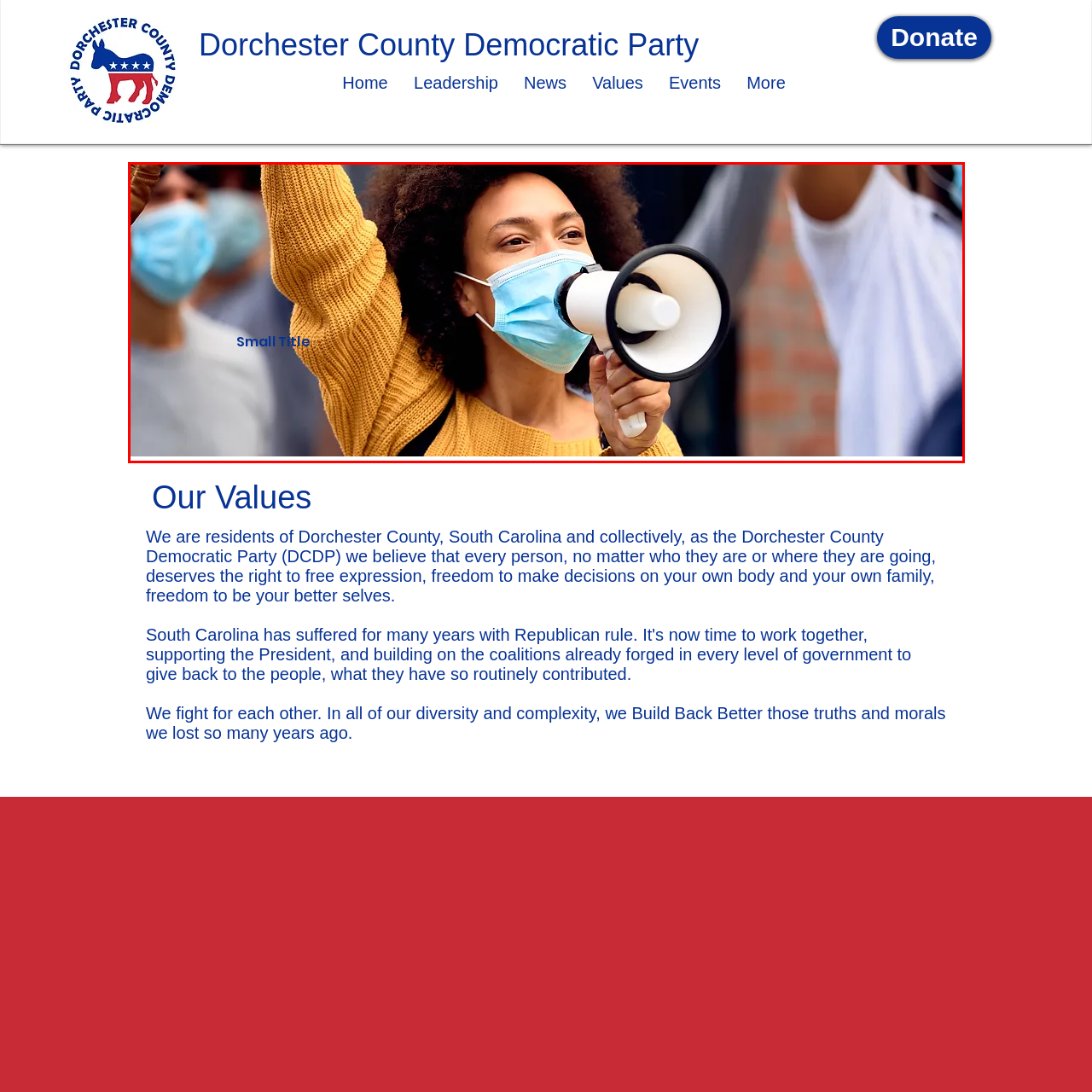Refer to the image contained within the red box, What color is the woman's sweater?
 Provide your response as a single word or phrase.

bright yellow